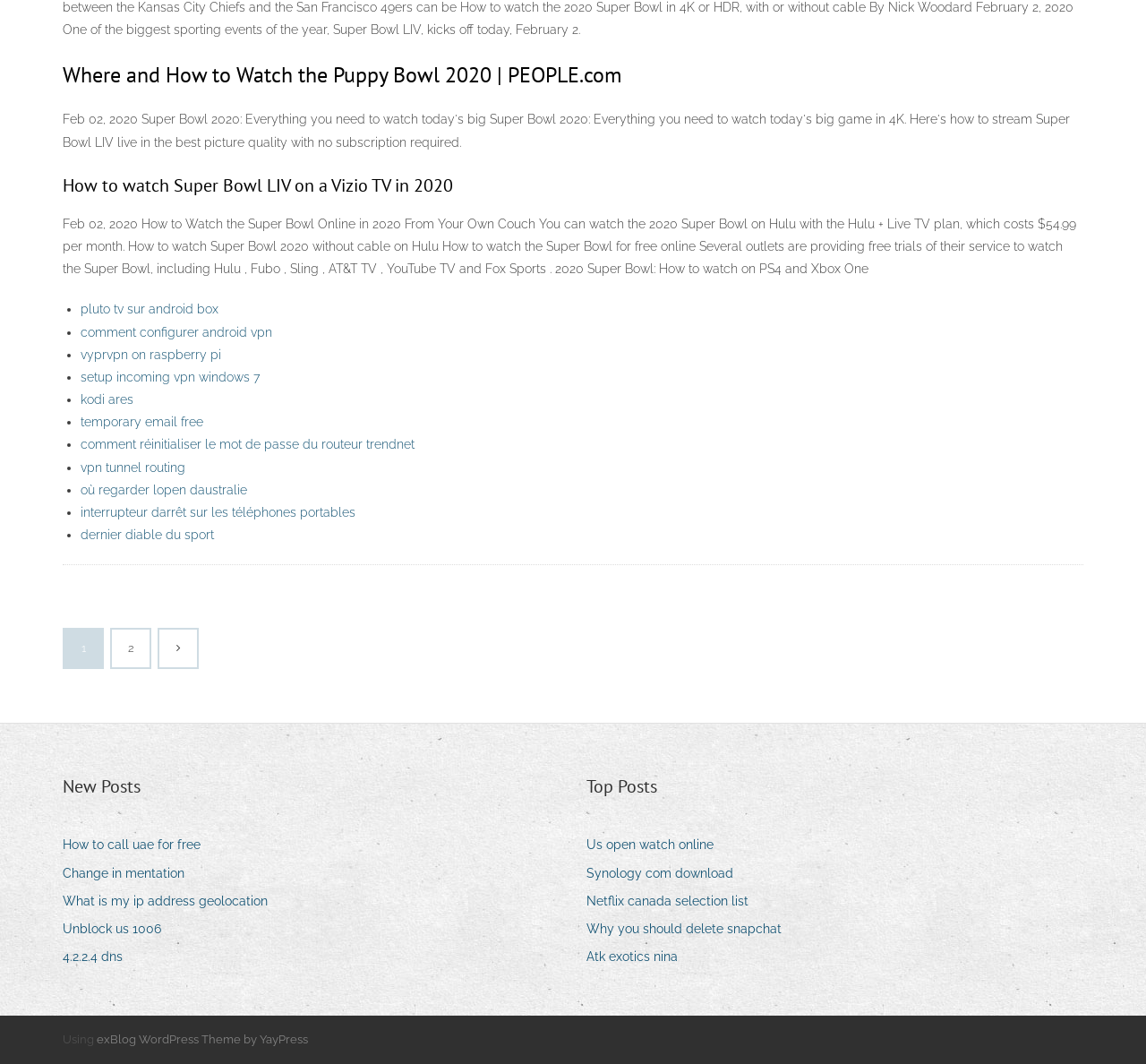Bounding box coordinates must be specified in the format (top-left x, top-left y, bottom-right x, bottom-right y). All values should be floating point numbers between 0 and 1. What are the bounding box coordinates of the UI element described as: kodi ares

[0.07, 0.369, 0.116, 0.382]